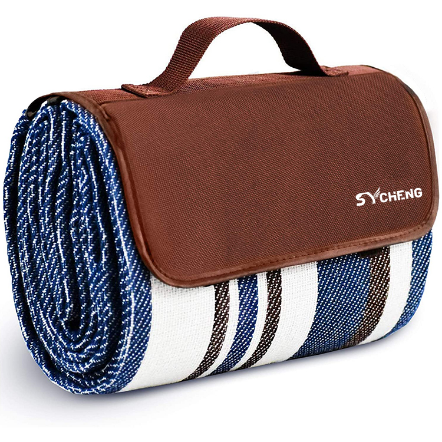Explain the image in a detailed way.

This image features an adult camping mat, designed for outdoor enthusiasts. The mat is neatly rolled up, showcasing its durable construction and stylish design. The surface features a woven pattern in shades of blue and white, accented with earthy tones. A robust brown carry handle is attached at the top, making it easy to transport. Ideal for camping trips, picnics, or beach outings, this mat offers both comfort and practicality for outdoor settings. Its compact and portable nature ensures convenience for adventure seekers on the move.